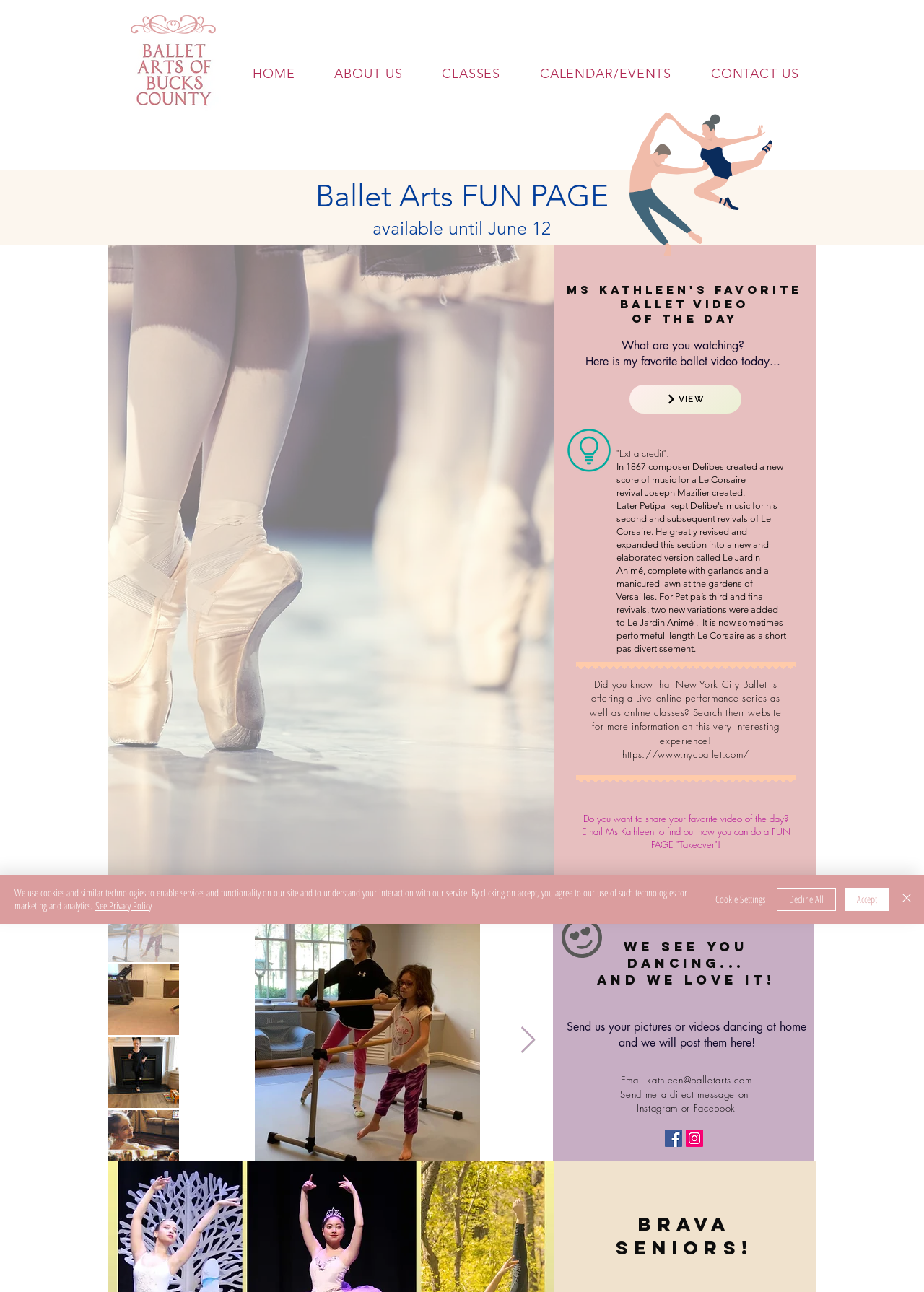Please specify the coordinates of the bounding box for the element that should be clicked to carry out this instruction: "Email Ms Kathleen". The coordinates must be four float numbers between 0 and 1, formatted as [left, top, right, bottom].

[0.7, 0.831, 0.814, 0.841]